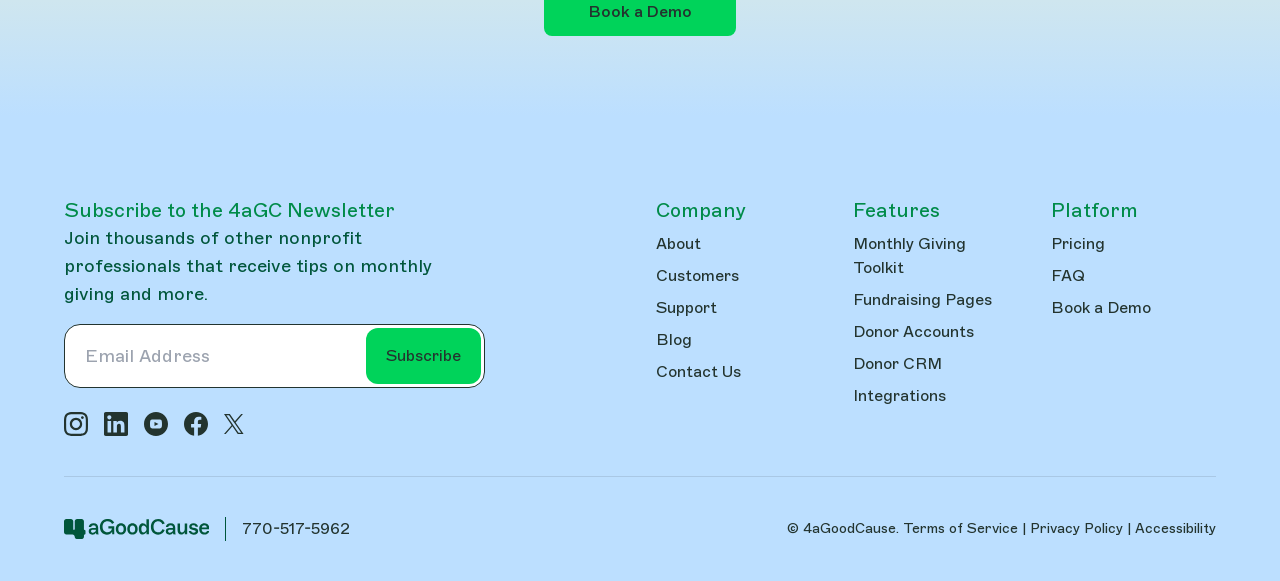Determine the bounding box of the UI component based on this description: "Terms of Service". The bounding box coordinates should be four float values between 0 and 1, i.e., [left, top, right, bottom].

[0.705, 0.894, 0.795, 0.924]